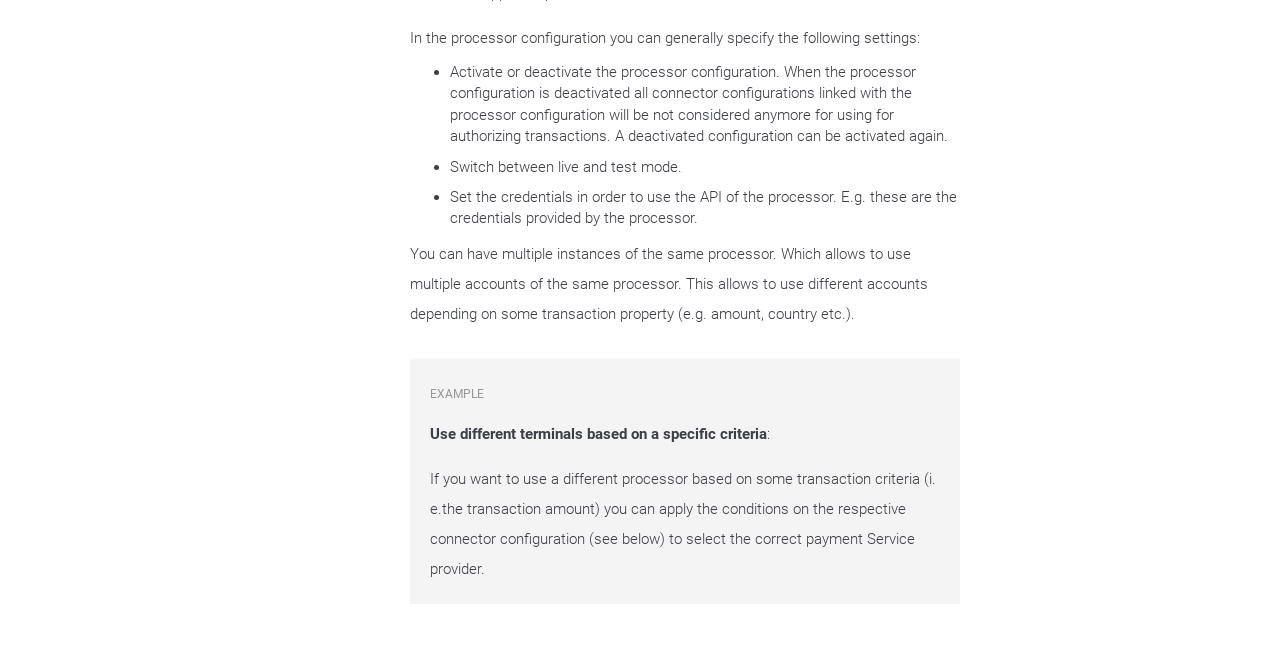Use a single word or phrase to answer the question: What is the text below the 'CONNECT' static text?

Connected Services